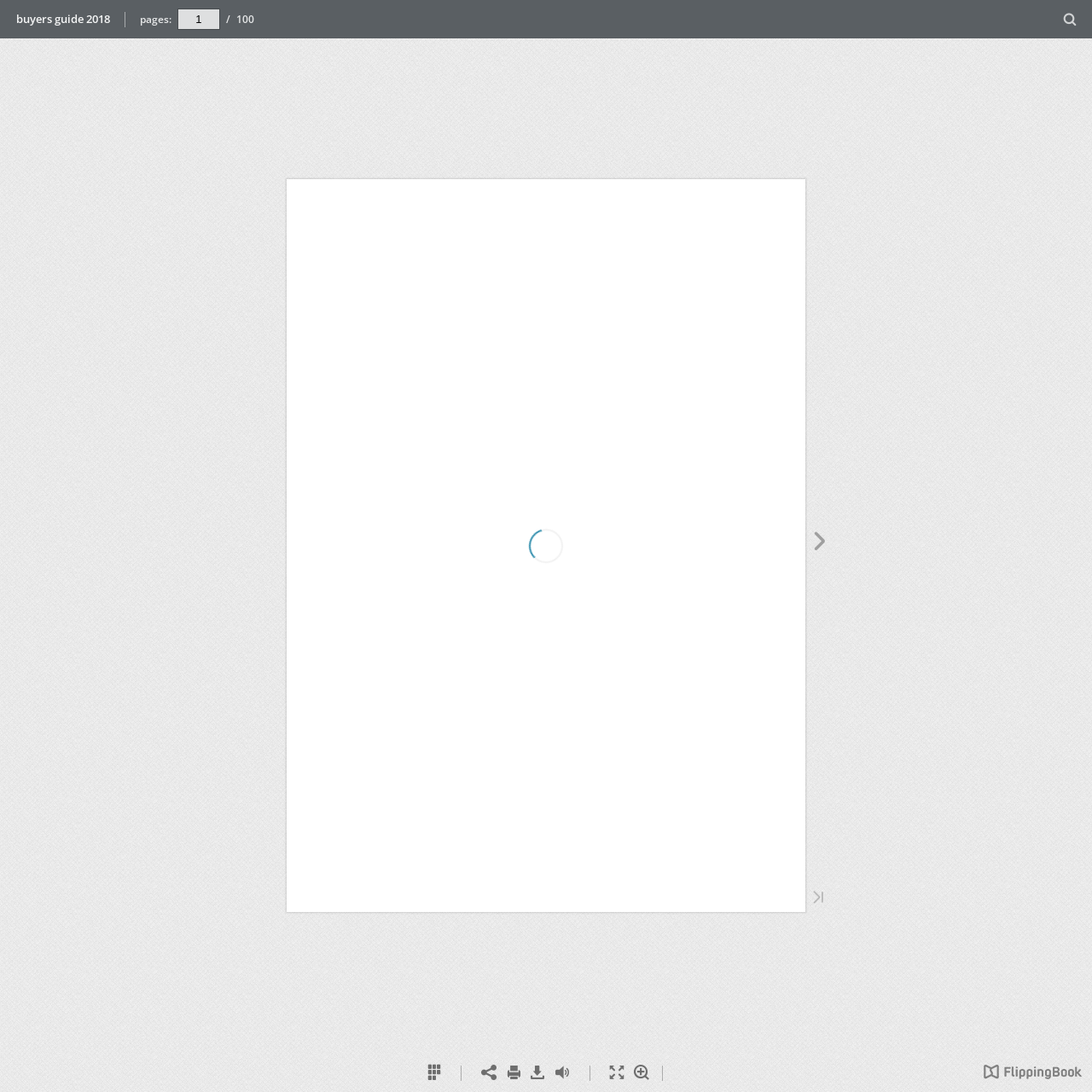Give a one-word or one-phrase response to the question: 
How many pages are in the publication?

100